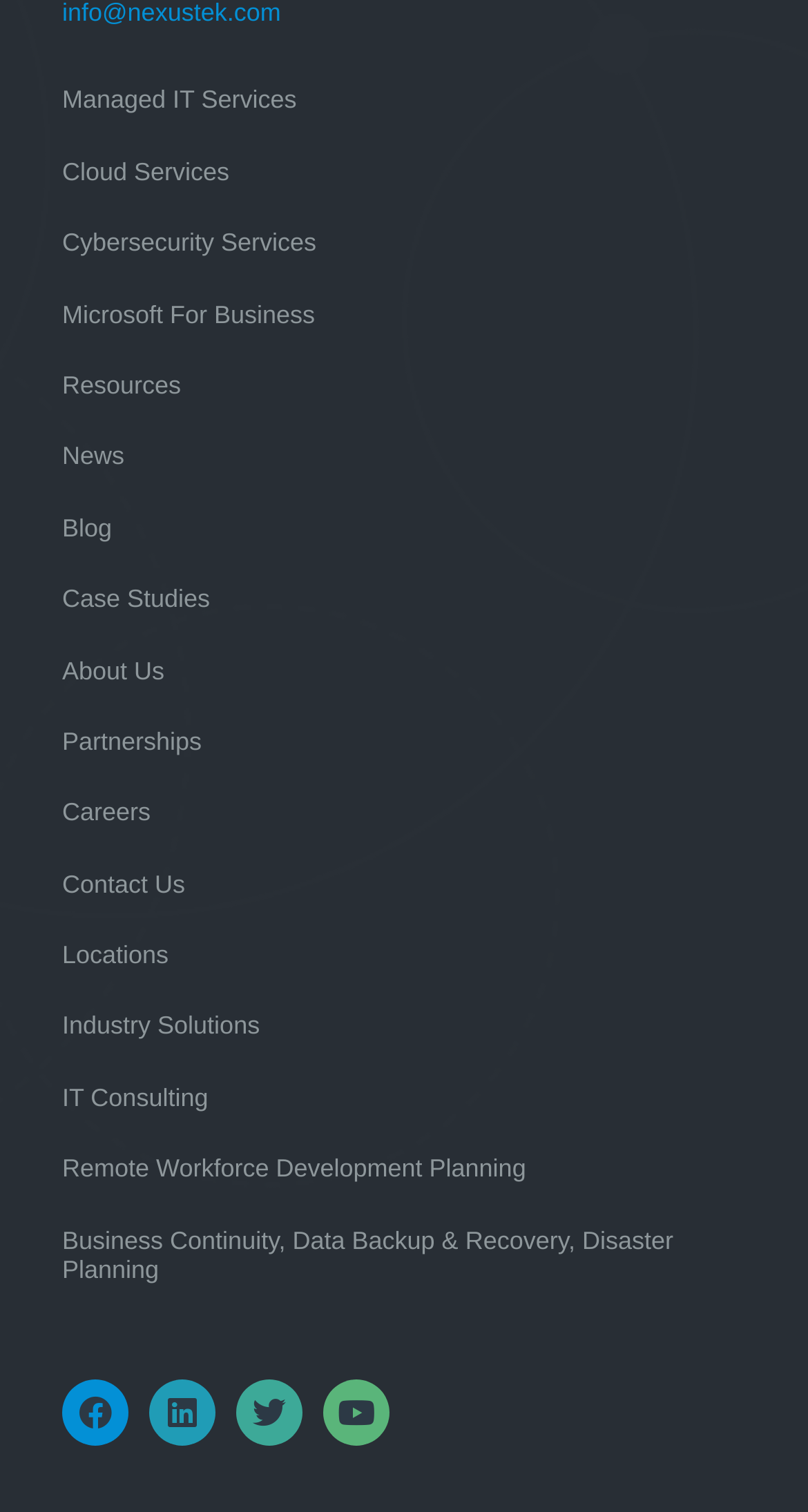Could you specify the bounding box coordinates for the clickable section to complete the following instruction: "Learn about Cybersecurity Services"?

[0.077, 0.137, 0.923, 0.184]